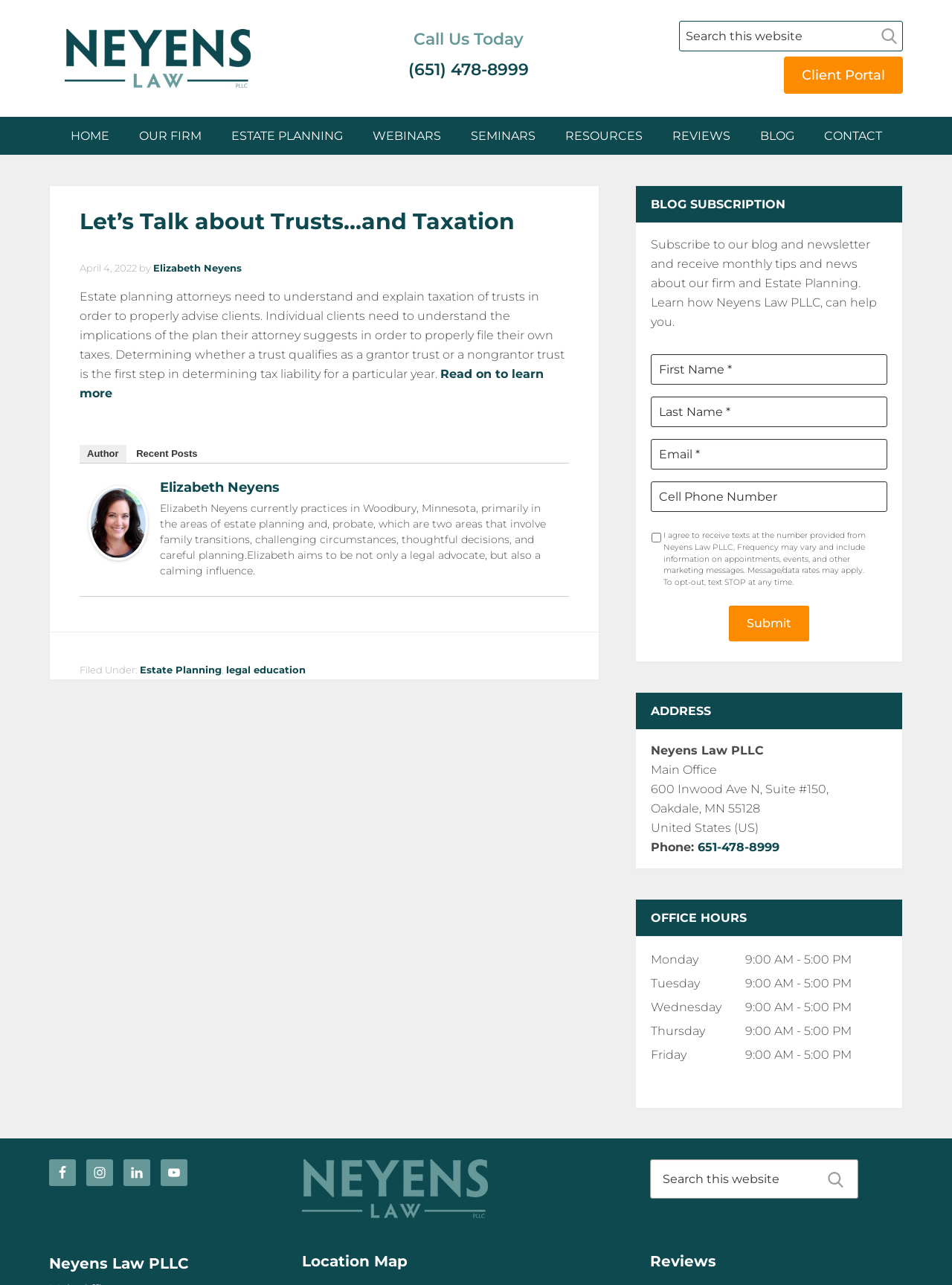Given the element description "Read on to learn more" in the screenshot, predict the bounding box coordinates of that UI element.

[0.084, 0.286, 0.571, 0.312]